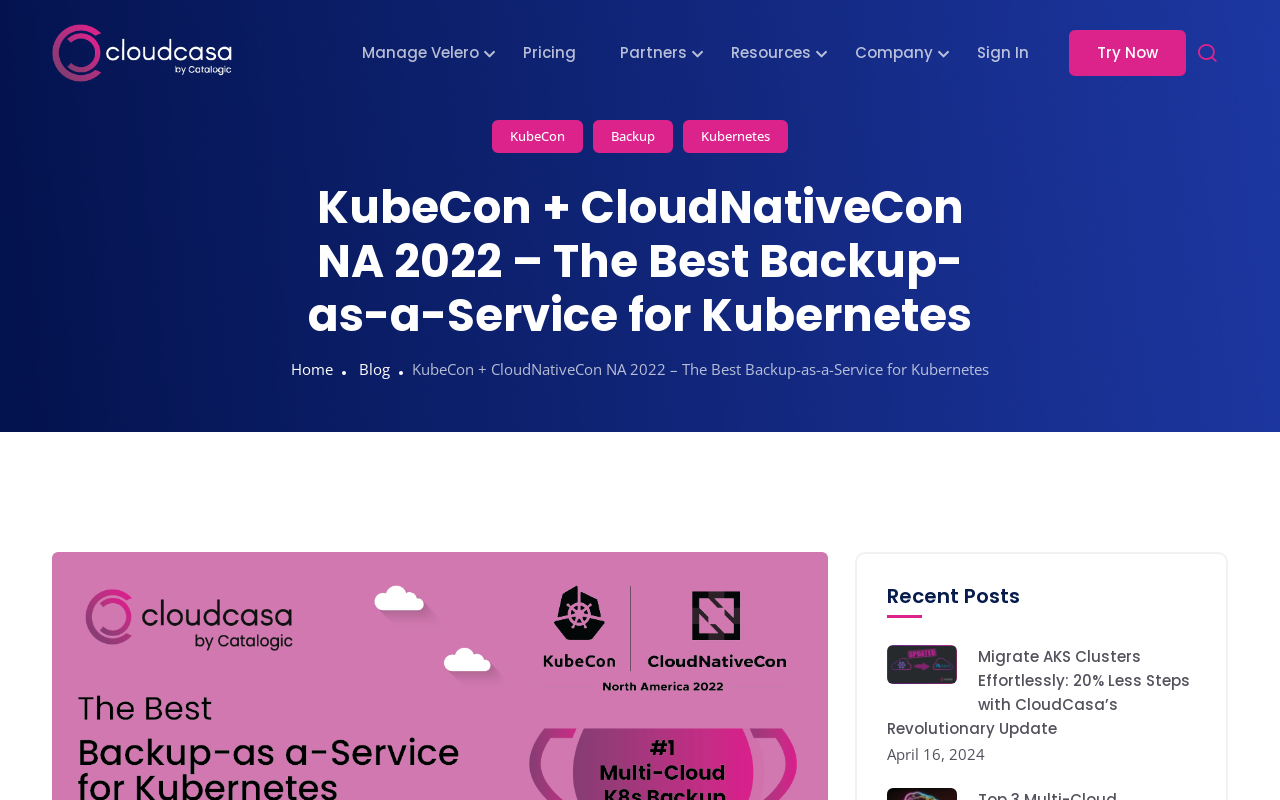What is the call-to-action button on the top-right corner?
Look at the image and provide a detailed response to the question.

I found the call-to-action button by looking at the top-right corner of the webpage, where I saw a link with the text 'Try Now'.